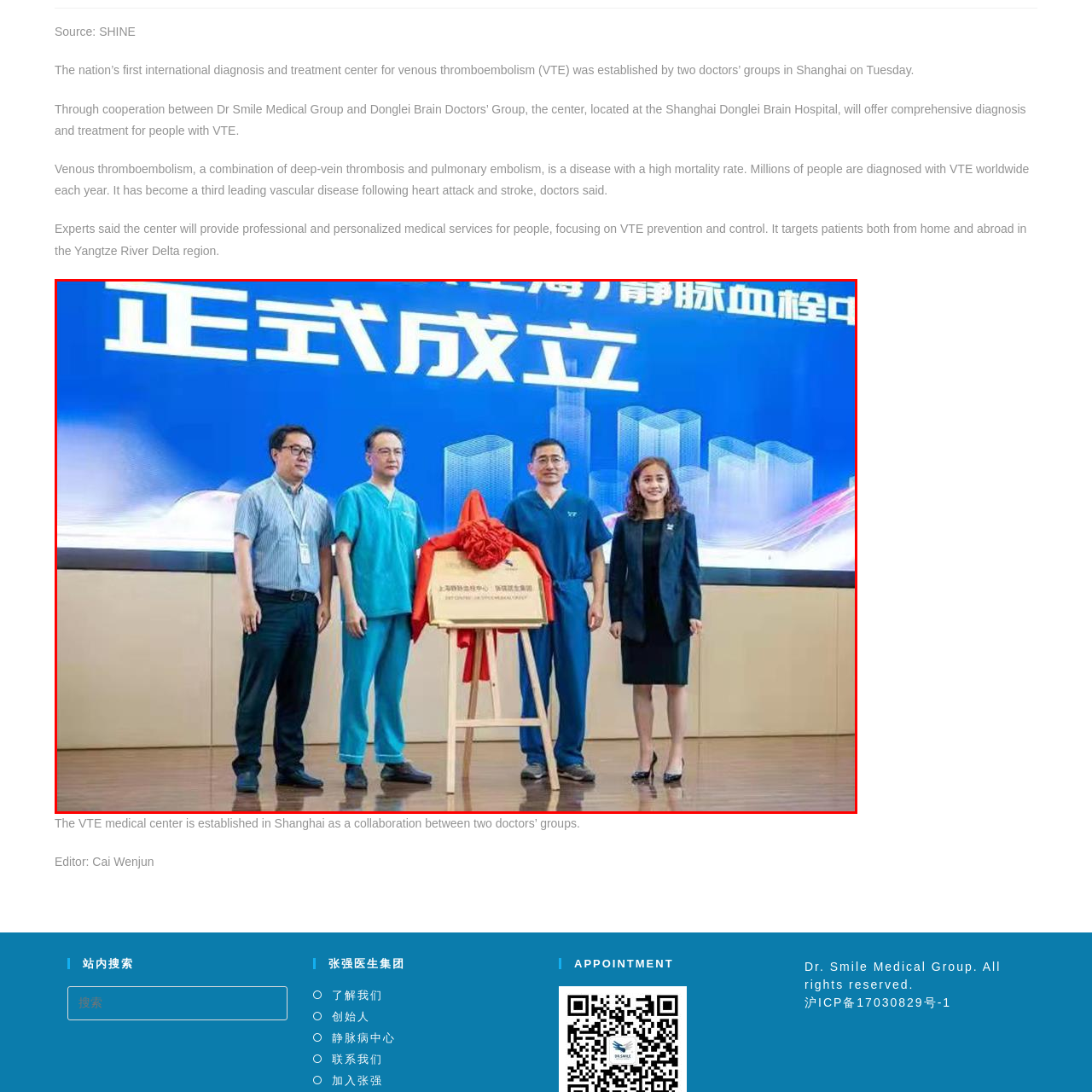Observe the image confined by the red frame and answer the question with a single word or phrase:
What do the individuals' attire represent?

Collaboration between healthcare providers